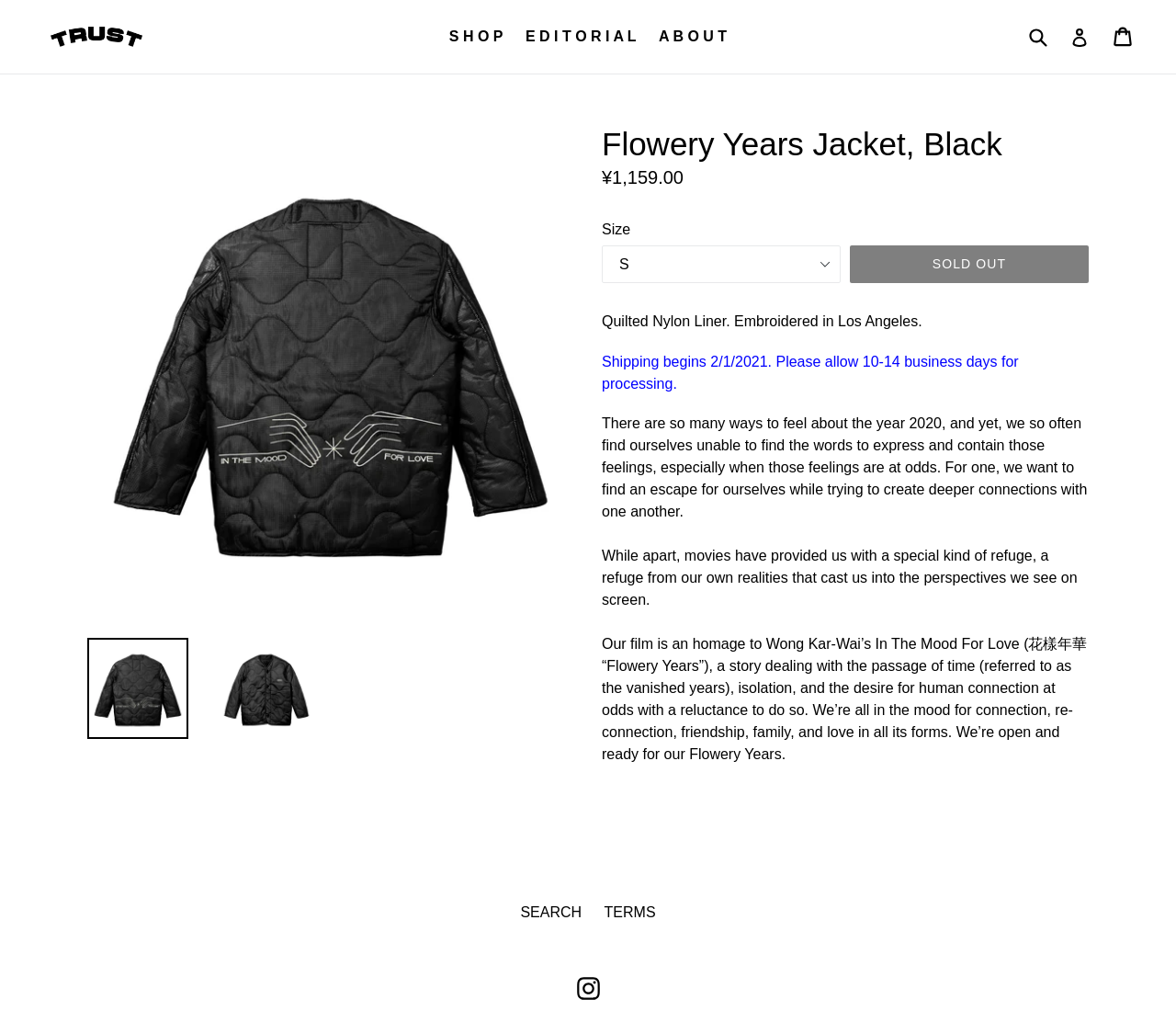Identify the bounding box for the described UI element. Provide the coordinates in (top-left x, top-left y, bottom-right x, bottom-right y) format with values ranging from 0 to 1: TERMS

[0.514, 0.895, 0.557, 0.91]